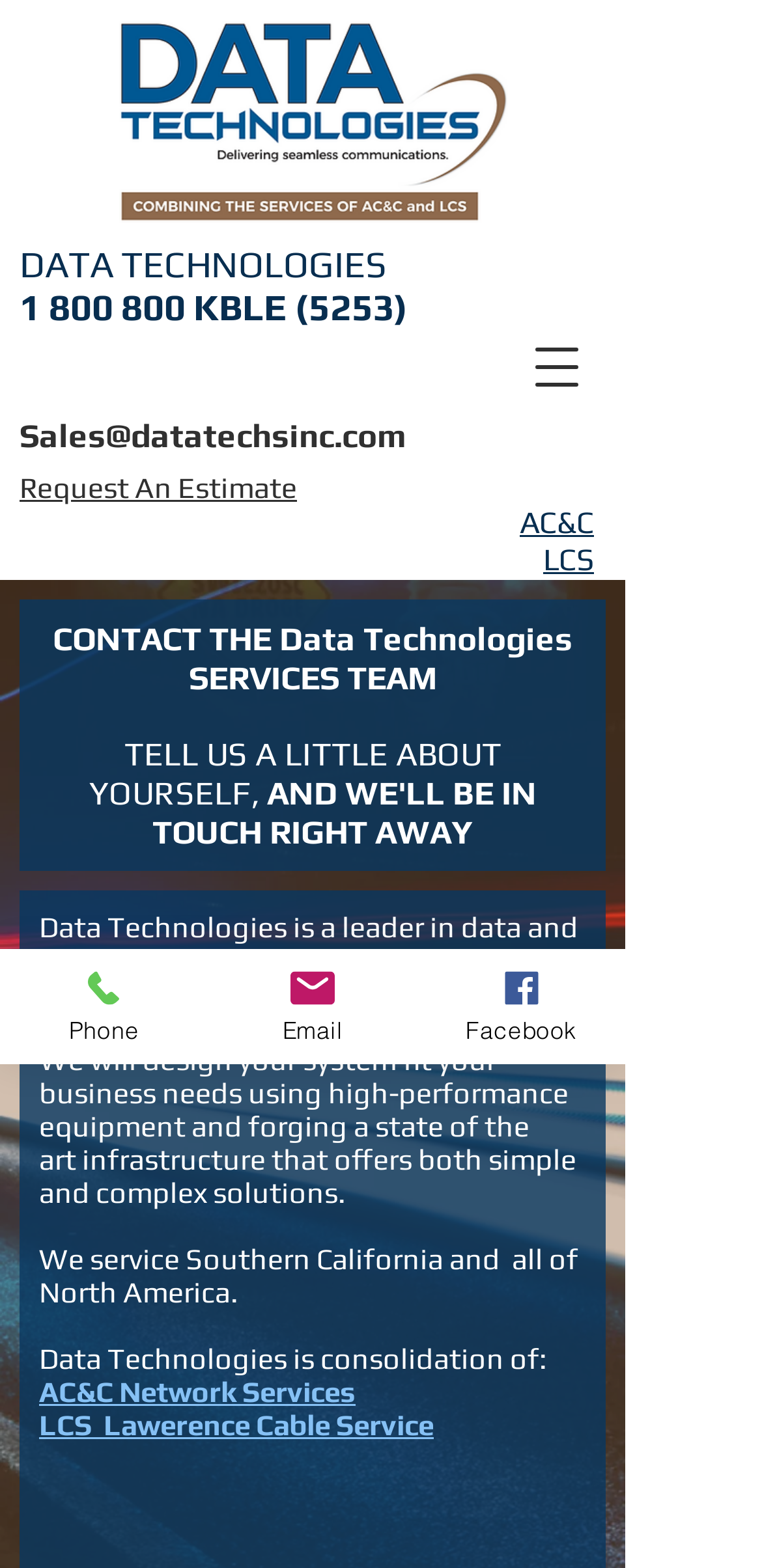Identify the bounding box coordinates for the element you need to click to achieve the following task: "Send an email". Provide the bounding box coordinates as four float numbers between 0 and 1, in the form [left, top, right, bottom].

[0.274, 0.605, 0.547, 0.679]